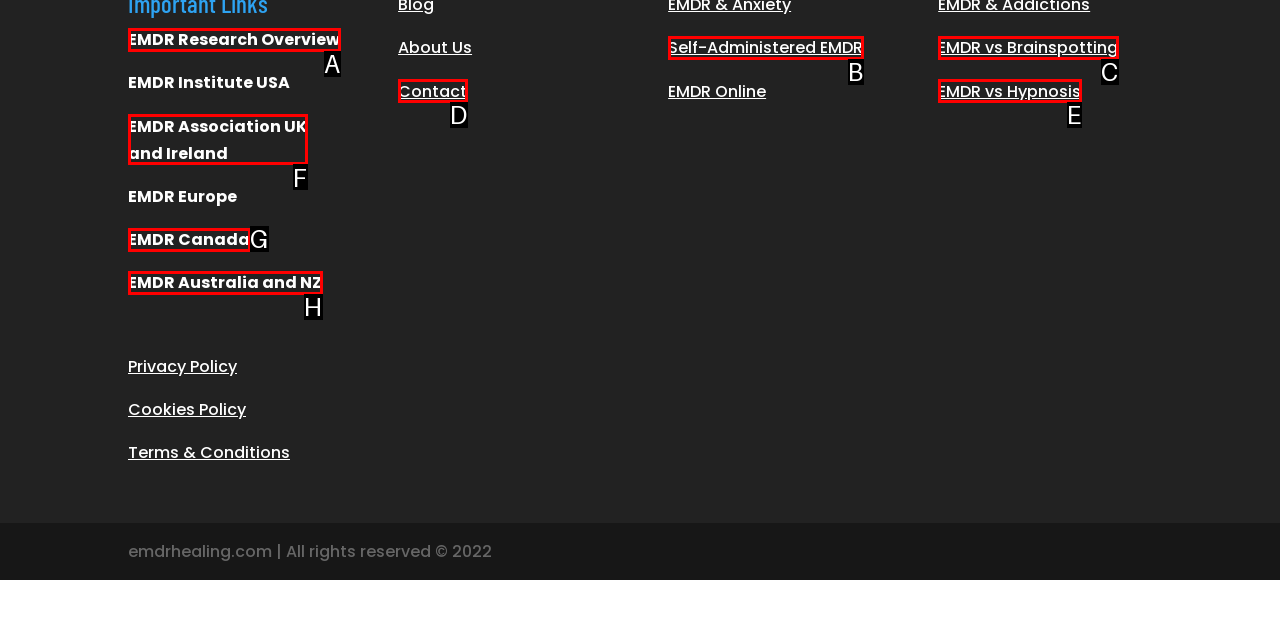Tell me which one HTML element best matches the description: EMDR Canada
Answer with the option's letter from the given choices directly.

G